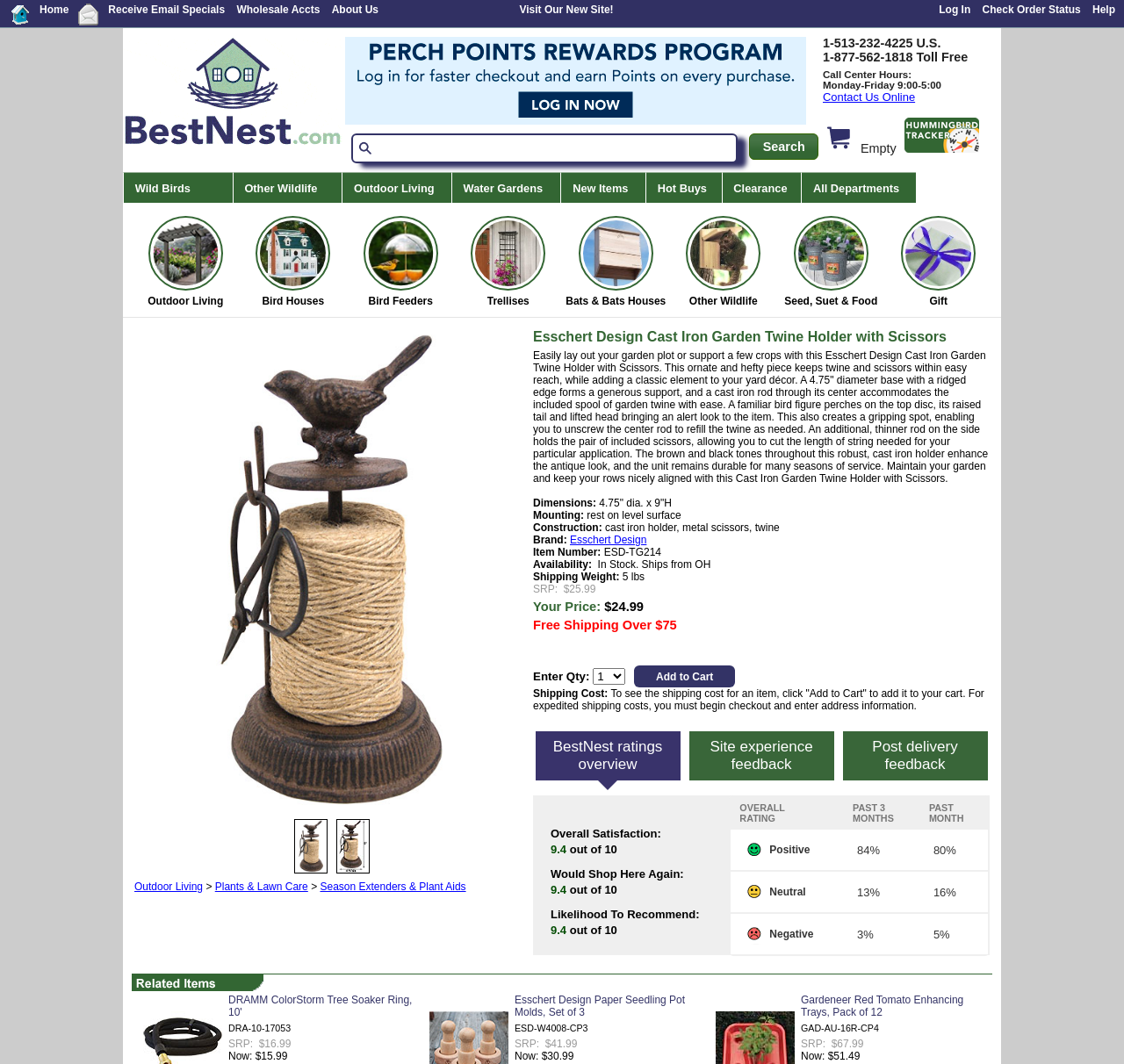Please provide a comprehensive answer to the question based on the screenshot: What is the shipping weight of the garden twine holder?

I found the answer by looking at the product description section, where it says 'Shipping Weight: 5 lbs'.